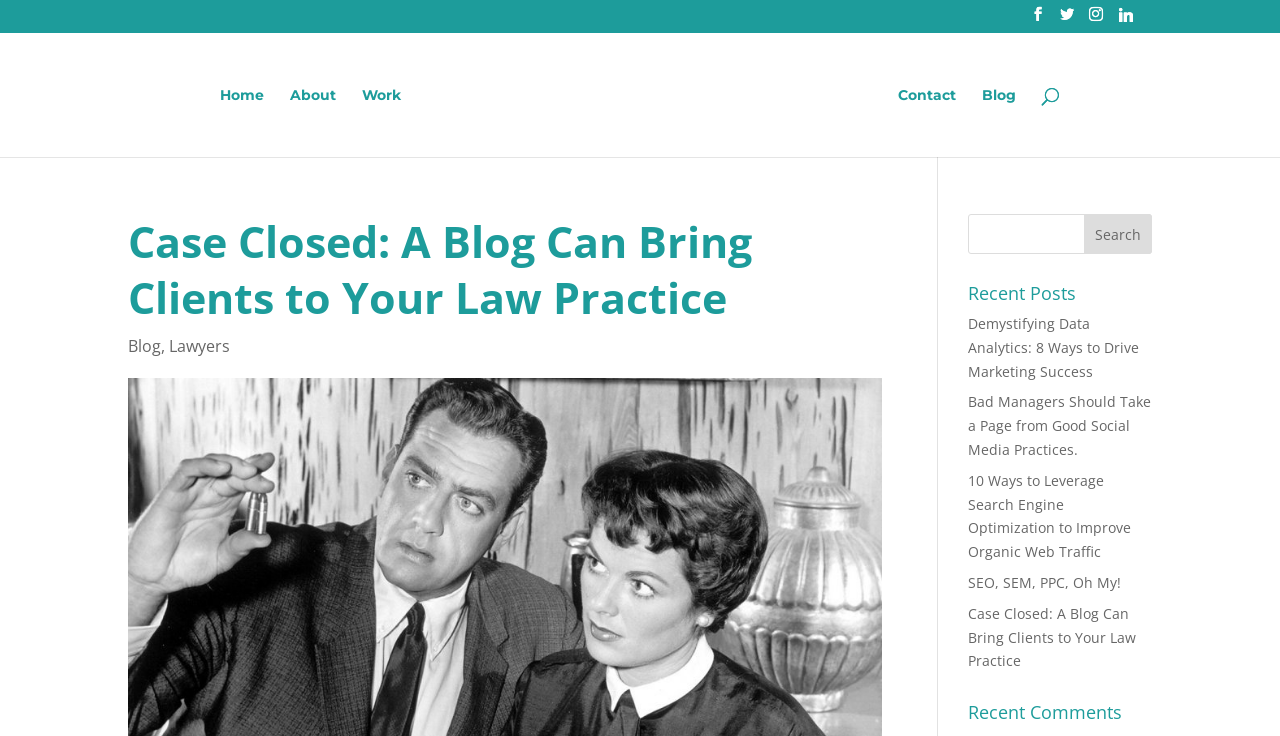Is there a search function available?
Using the details shown in the screenshot, provide a comprehensive answer to the question.

I found two search boxes on the webpage, one at the top and one in the middle, which indicates that a search function is available.